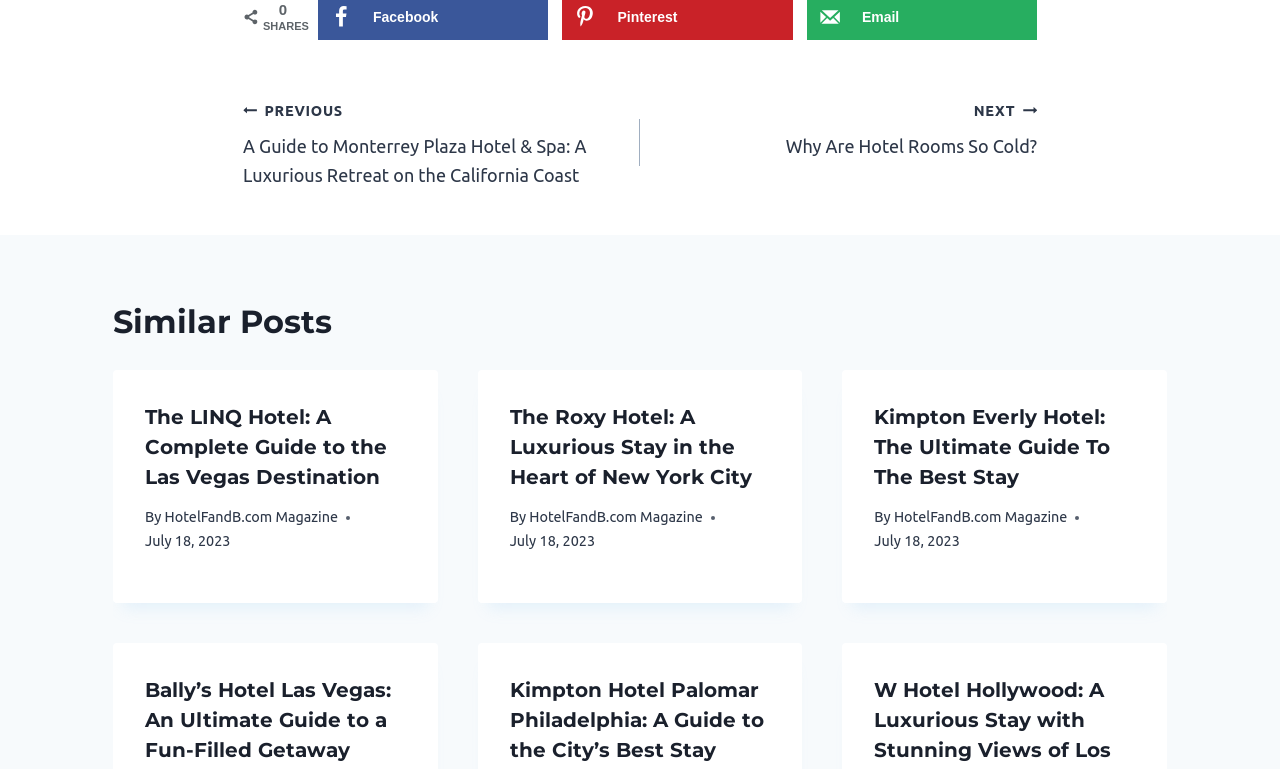Can you specify the bounding box coordinates of the area that needs to be clicked to fulfill the following instruction: "Read the article 'Kimpton Everly Hotel: The Ultimate Guide To The Best Stay'"?

[0.683, 0.523, 0.887, 0.64]